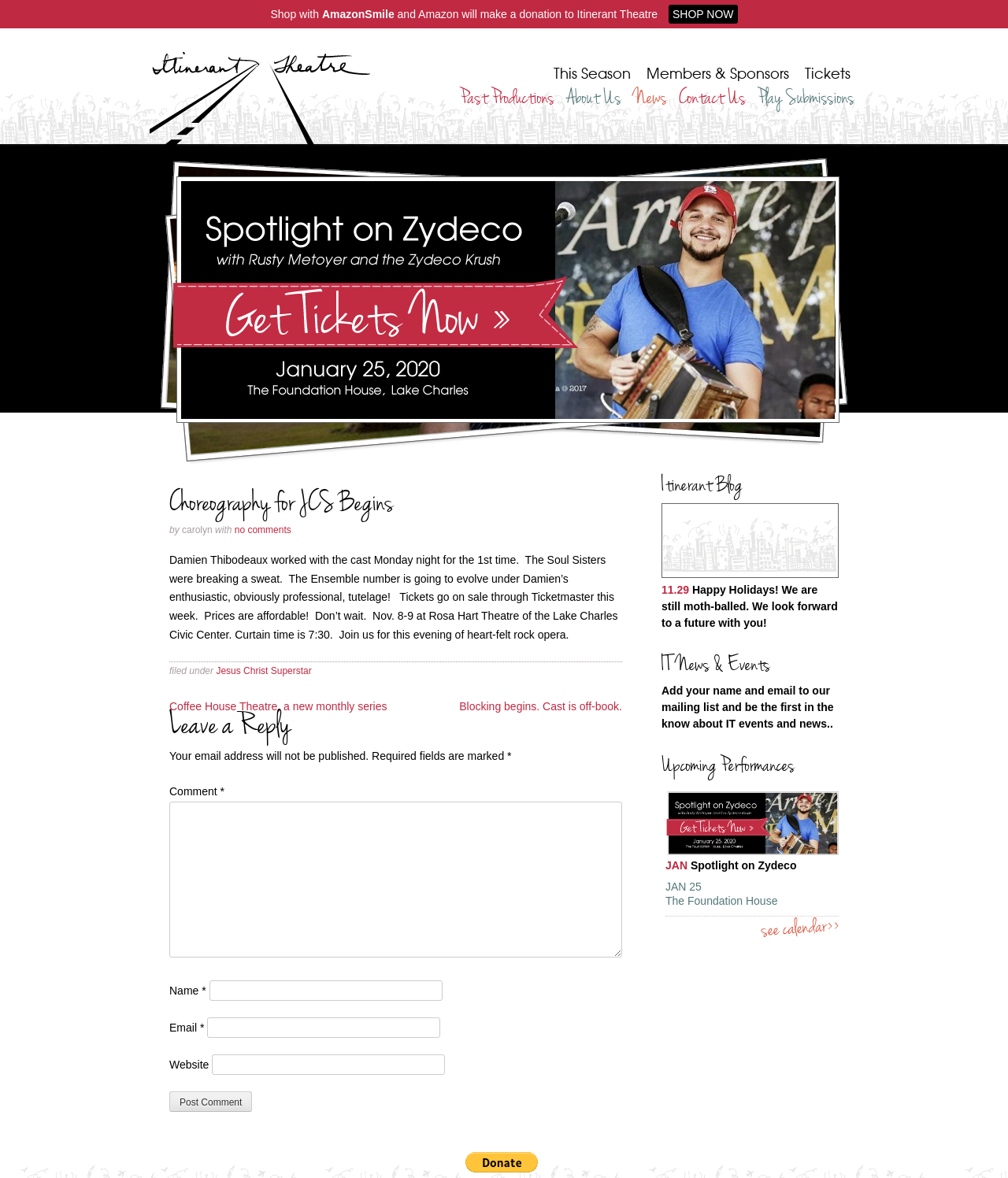Please identify the bounding box coordinates of the element that needs to be clicked to perform the following instruction: "View this season's performances".

[0.549, 0.057, 0.626, 0.07]